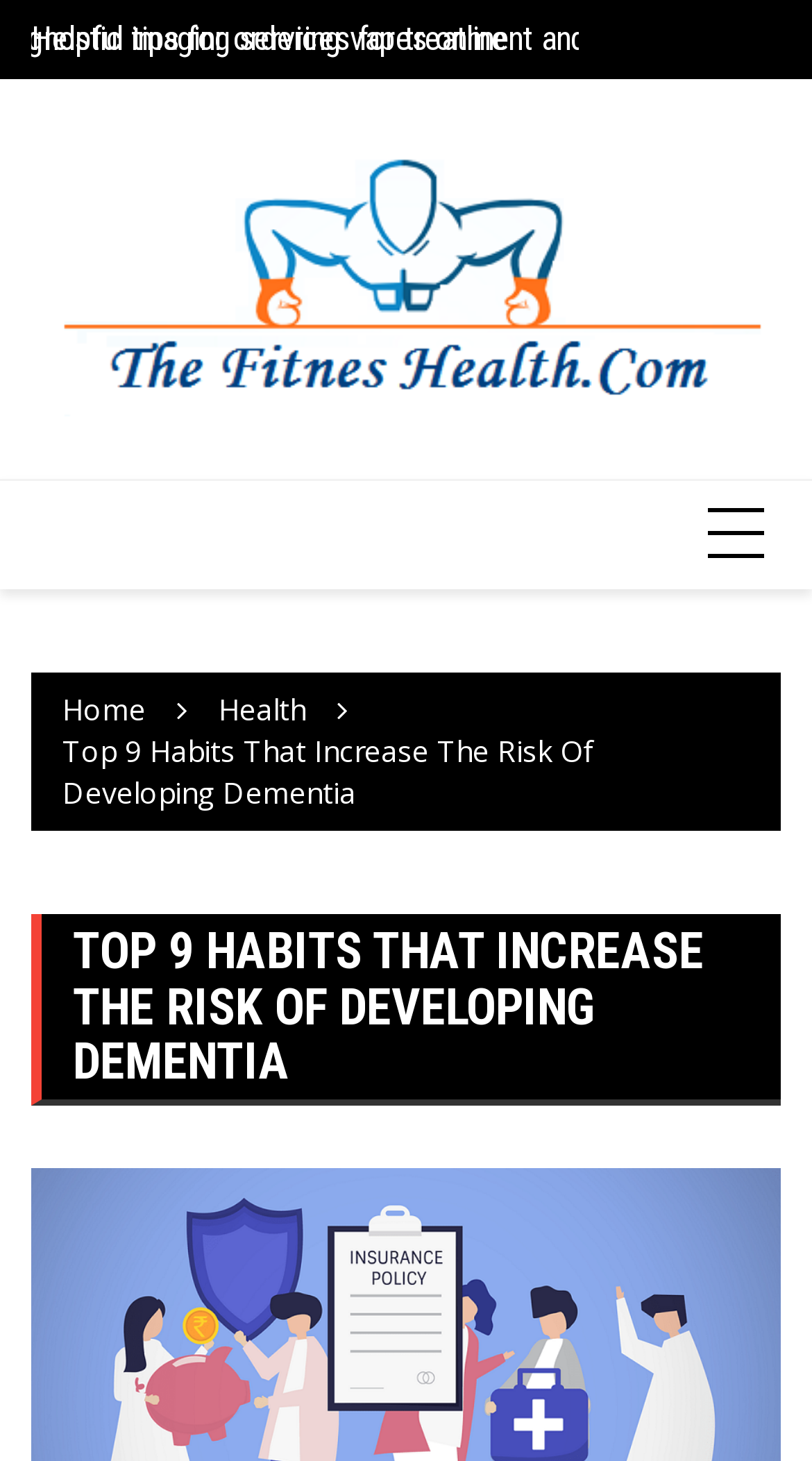Given the webpage screenshot, identify the bounding box of the UI element that matches this description: "alt="Health blog"".

[0.038, 0.096, 0.962, 0.285]